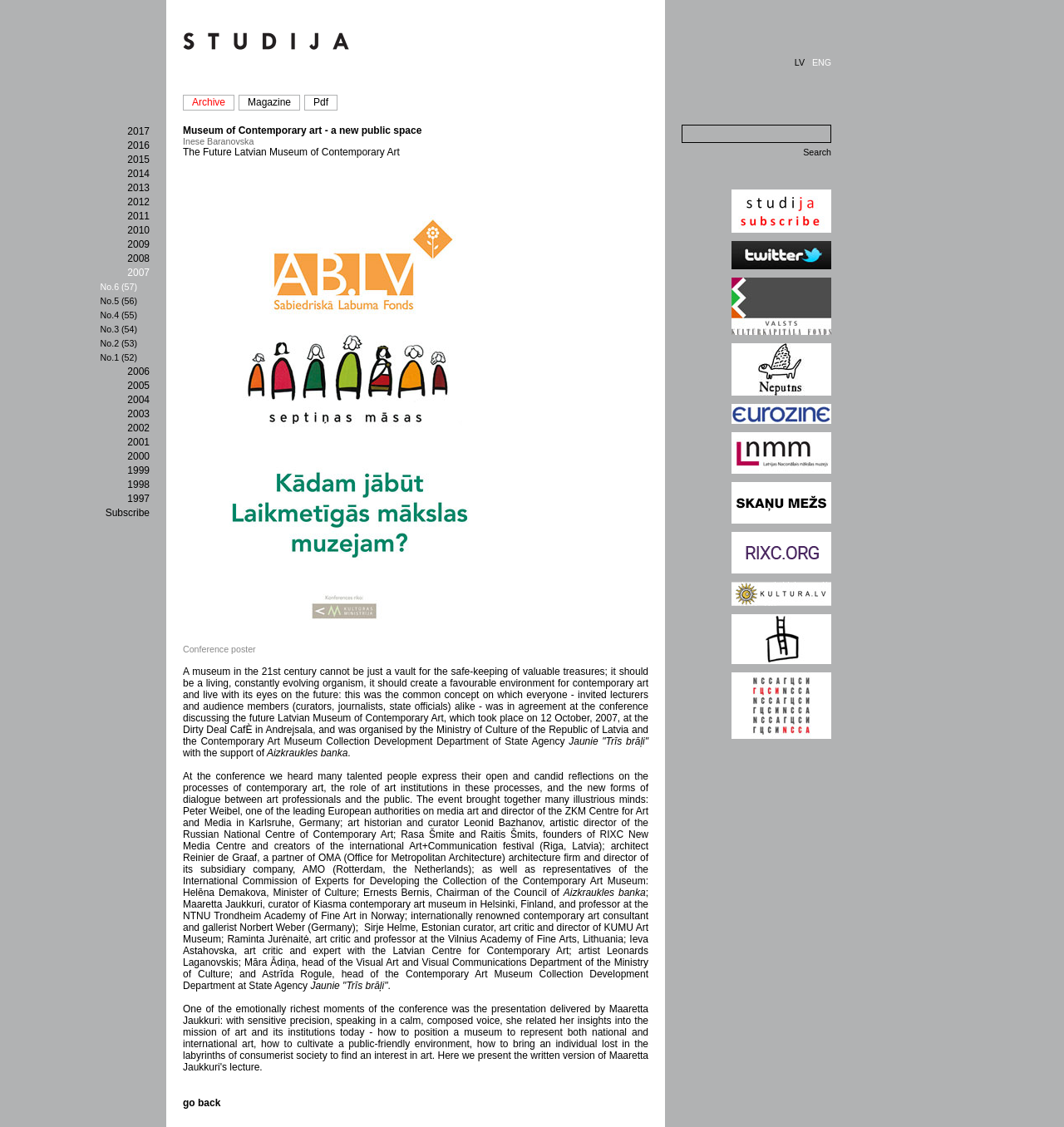What is the purpose of the search box?
Give a comprehensive and detailed explanation for the question.

The search box is located in the top-right corner of the webpage, and it is likely that its purpose is to allow users to search the archive of the magazine. This would enable users to find specific articles or issues of the magazine.